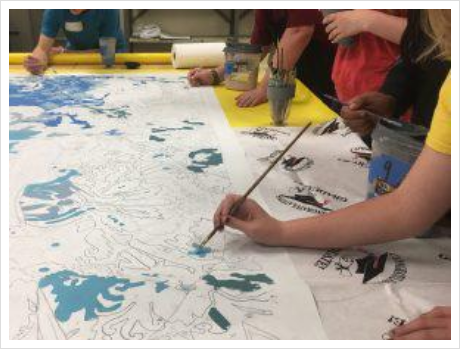What color tones are the students applying to the mural?
Using the image as a reference, give a one-word or short phrase answer.

Blue